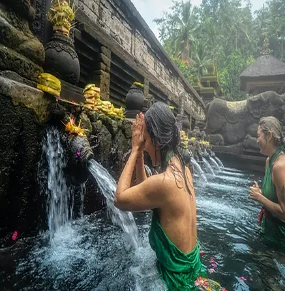What is symbolized by the gentle streams of water?
Please provide a single word or phrase as the answer based on the screenshot.

Purification and spiritual renewal